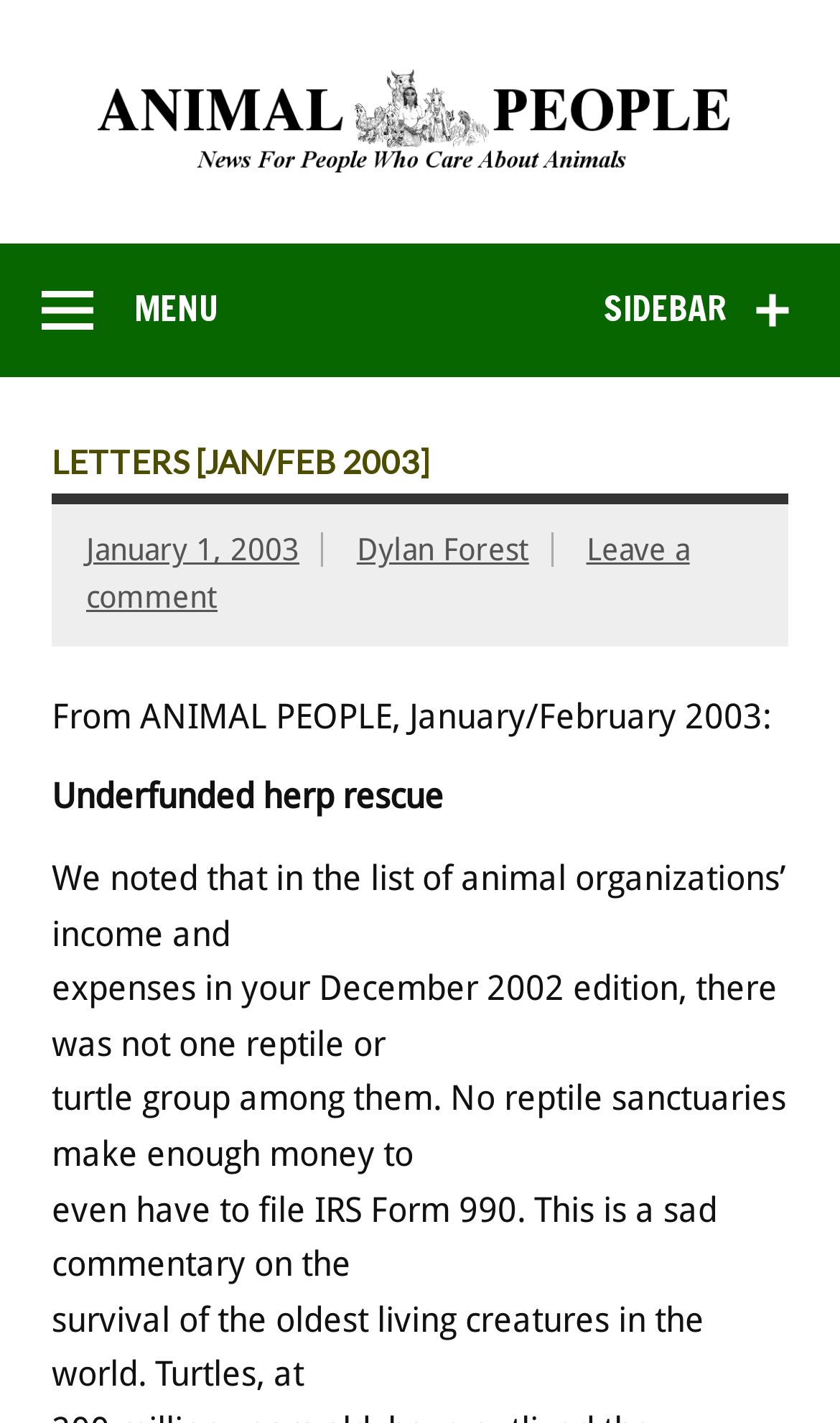Explain the contents of the webpage comprehensively.

The webpage is about a news article or letter from ANIMAL PEOPLE NEWS, dated January/February 2003. At the top, there is a link to ANIMAL PEOPLE NEWS, accompanied by an image with the same name. 

On the left side, there is a menu button with an icon, and below it, a sidebar button with a toggle icon. 

The main content starts with a heading "LETTERS [JAN/FEB 2003]" followed by a link to a specific date, January 1, 2003, and a link to the author's name, Dylan Forest. There is also a link to leave a comment. 

Below these links, there is a paragraph of text that starts with "From ANIMAL PEOPLE, January/February 2003:". The text is a letter or article discussing the underfunding of herpetological rescue organizations and the lack of representation of reptile sanctuaries in a list of animal organizations' income and expenses. The text spans multiple lines, with each line building upon the previous one to form a cohesive narrative.